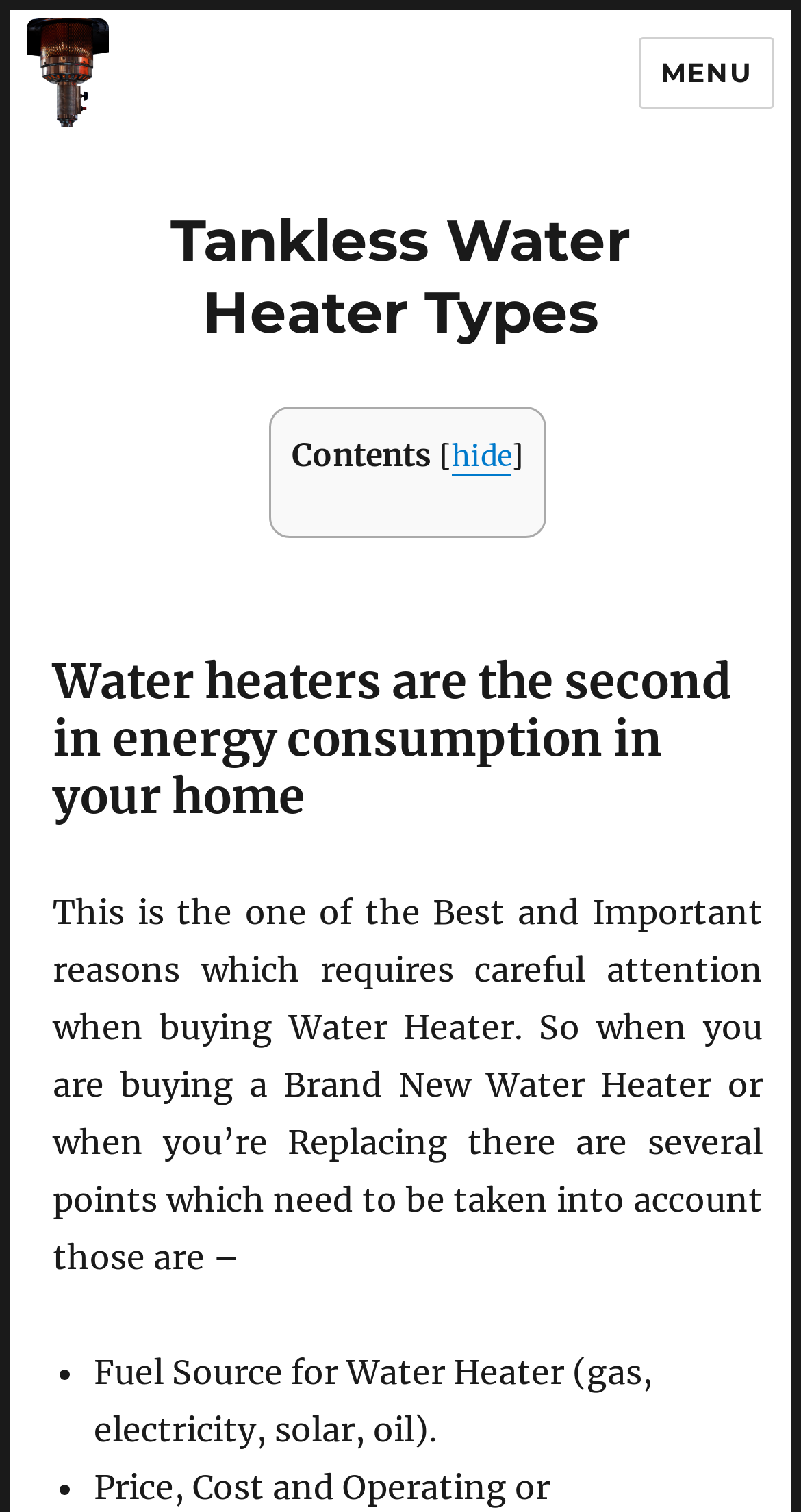Using the provided element description "alt="Heaters Review"", determine the bounding box coordinates of the UI element.

[0.033, 0.012, 0.136, 0.084]